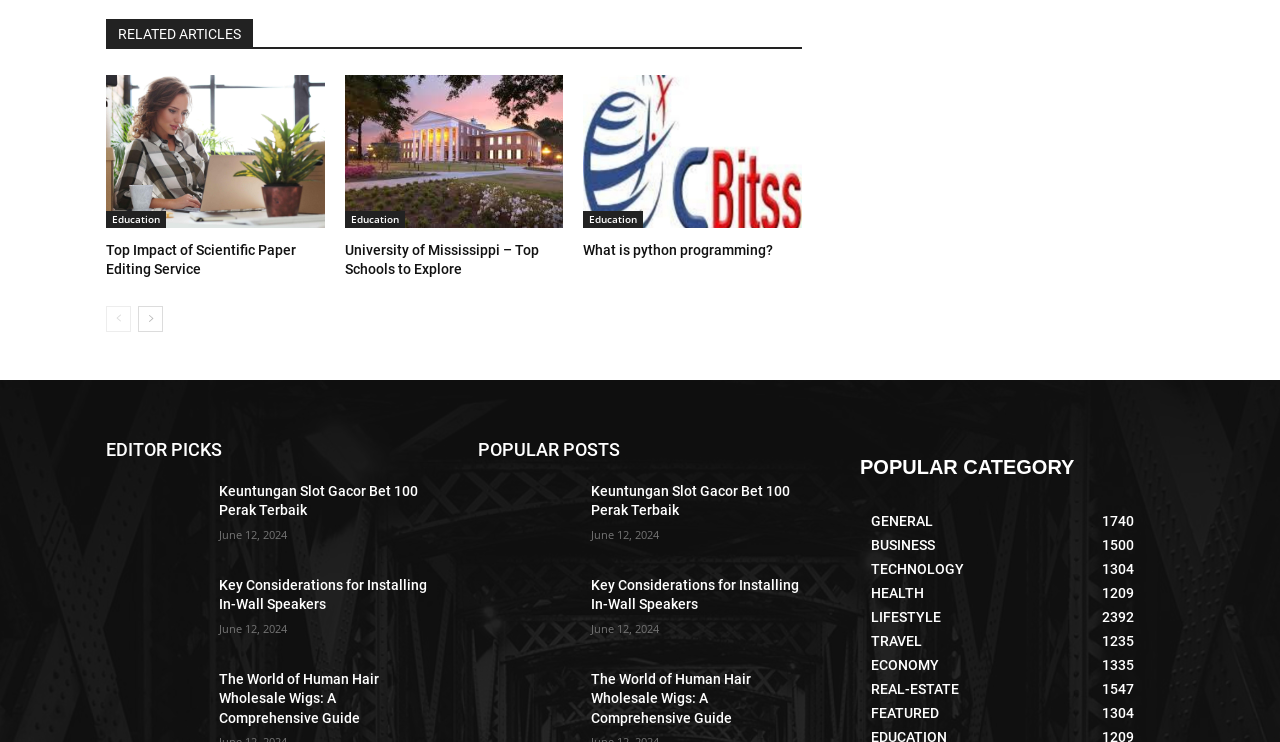Mark the bounding box of the element that matches the following description: "LIFESTYLE".

[0.68, 0.817, 0.735, 0.839]